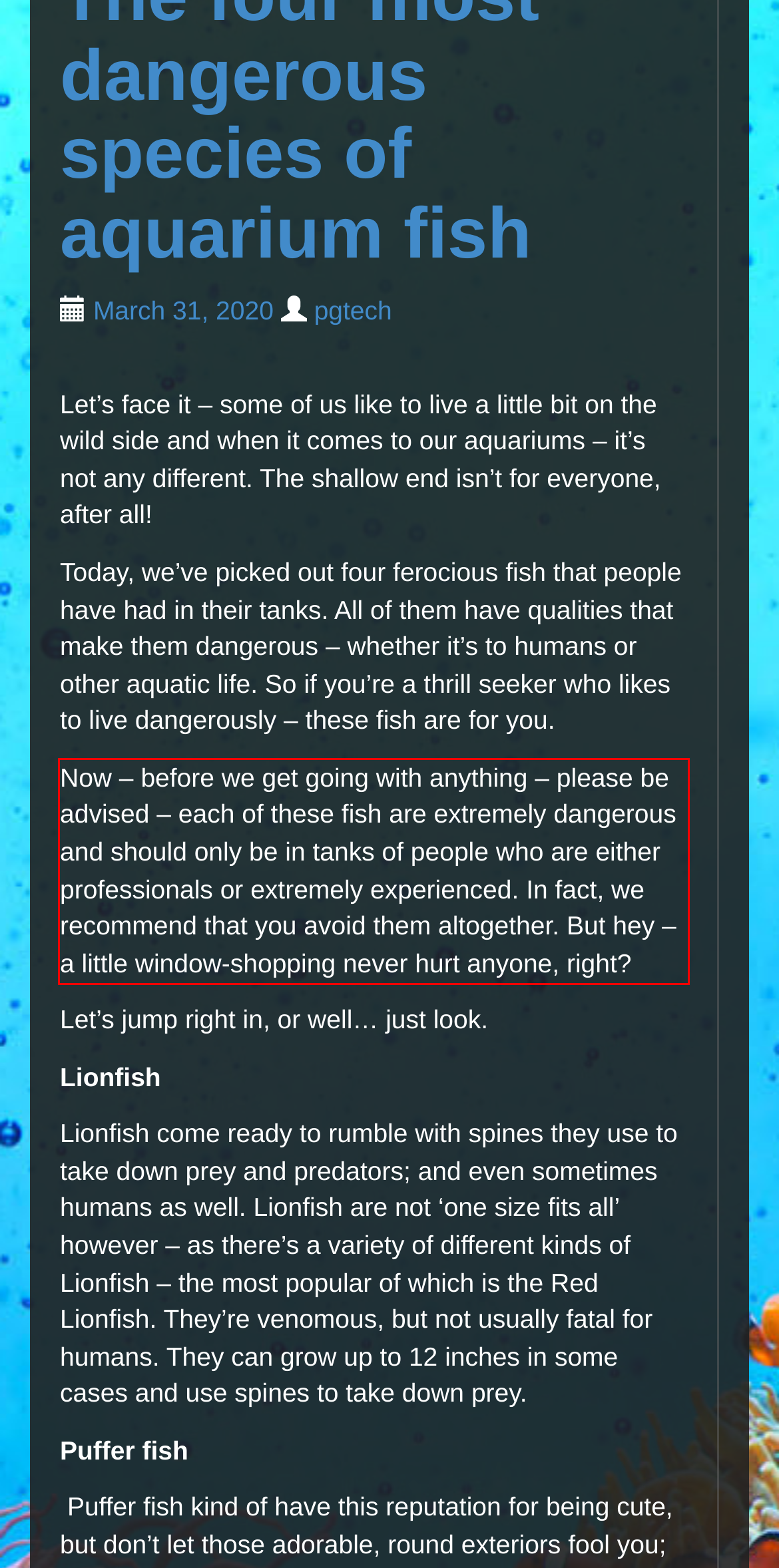Analyze the webpage screenshot and use OCR to recognize the text content in the red bounding box.

Now – before we get going with anything – please be advised – each of these fish are extremely dangerous and should only be in tanks of people who are either professionals or extremely experienced. In fact, we recommend that you avoid them altogether. But hey – a little window-shopping never hurt anyone, right?